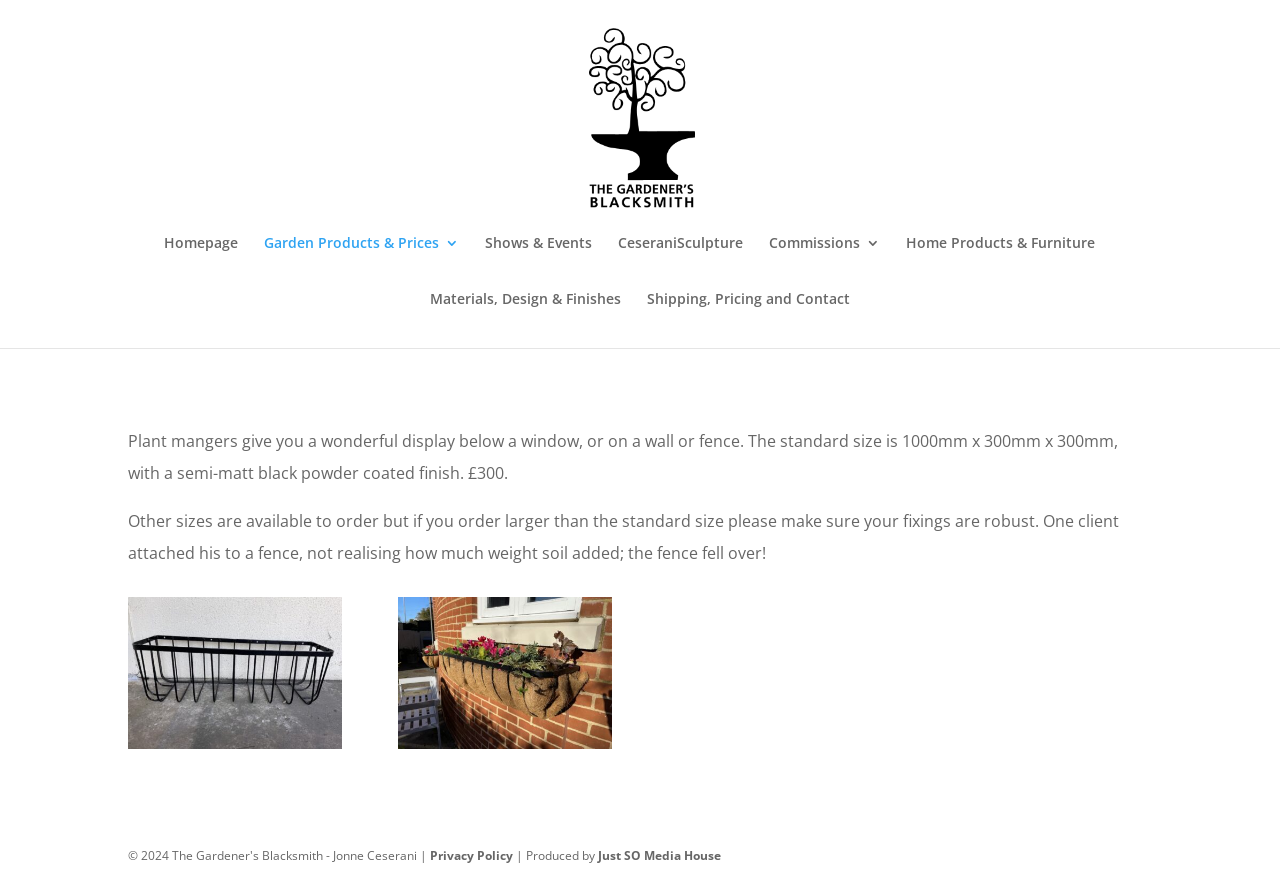What is the standard size of plant mangers?
Offer a detailed and full explanation in response to the question.

According to the webpage, the standard size of plant mangers is mentioned in the article section, which is 1000mm x 300mm x 300mm.